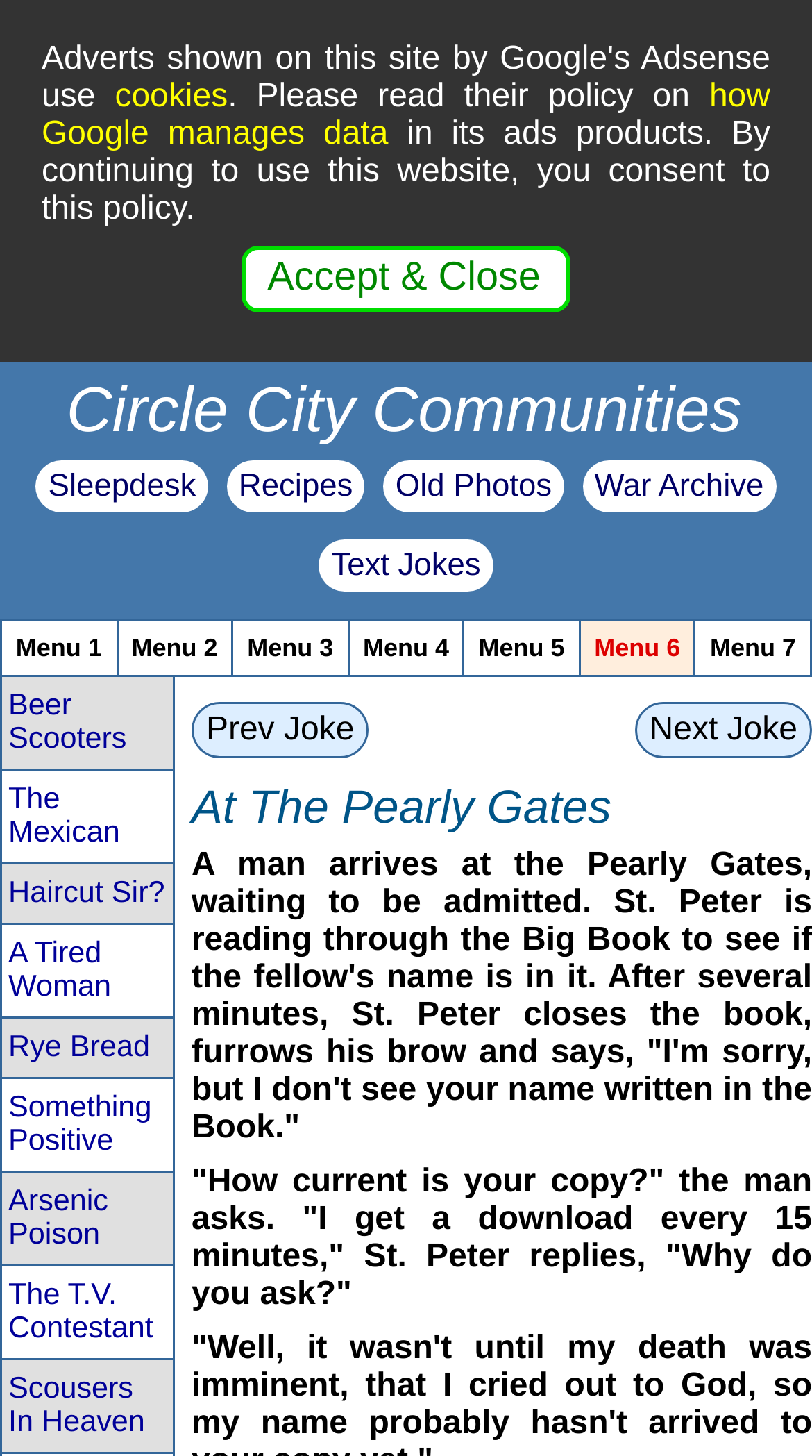Utilize the details in the image to thoroughly answer the following question: What is the name of the first link in the description list?

I looked at the description list details and found the first link, which is labeled as 'Beer Scooters'.